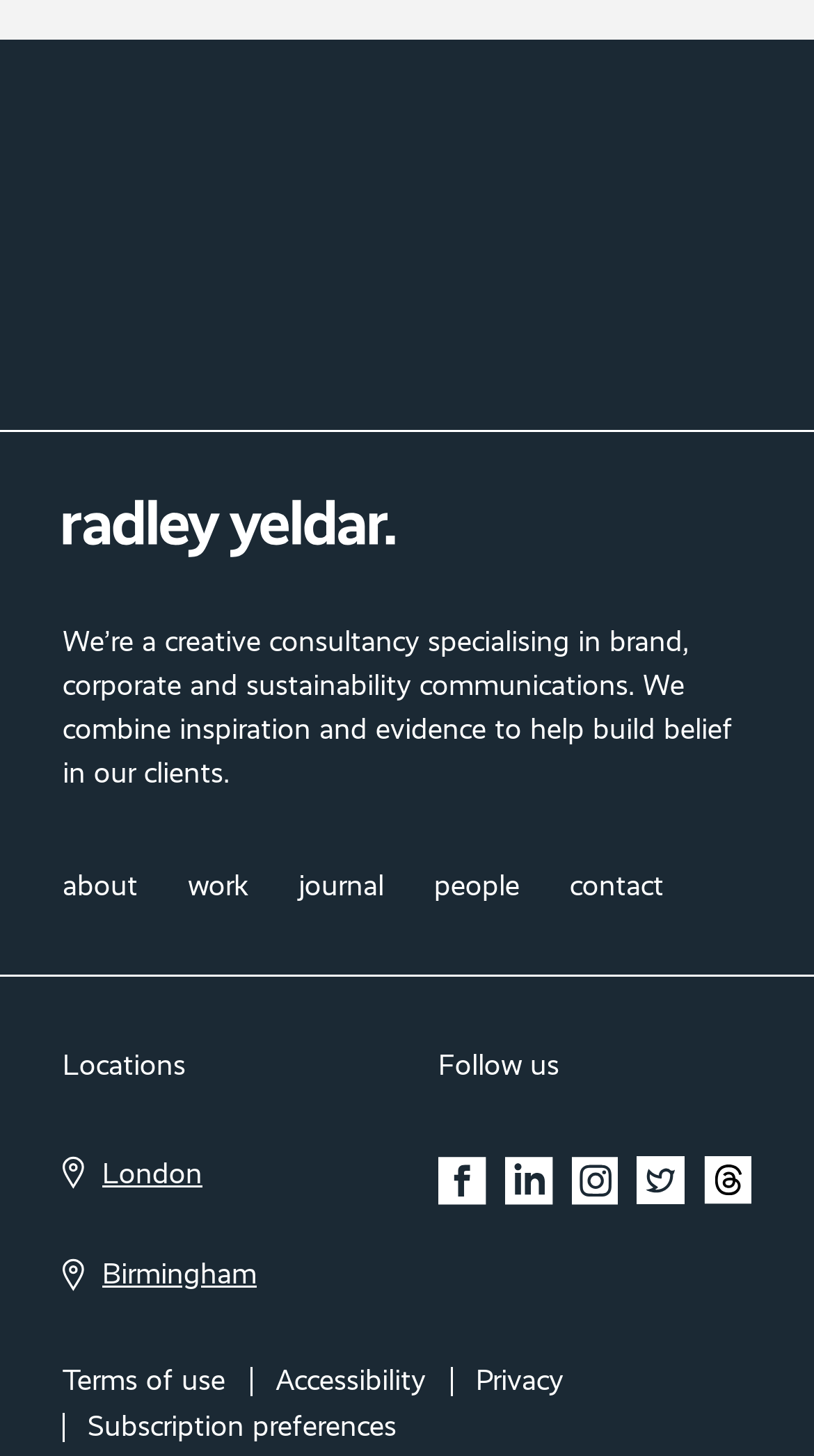What is the purpose of the 'Contact' link?
Give a one-word or short-phrase answer derived from the screenshot.

To get in touch with the company